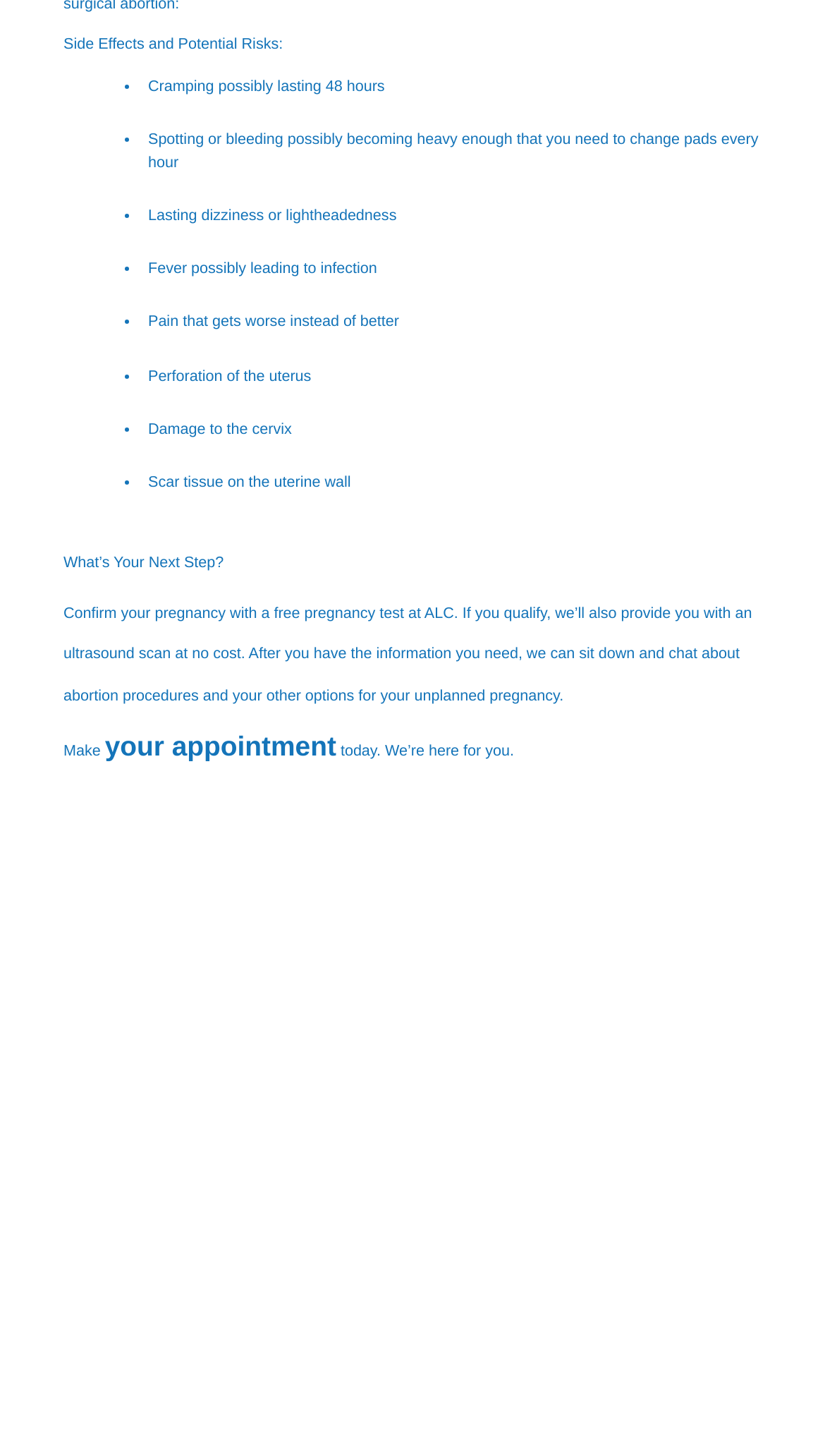From the details in the image, provide a thorough response to the question: What is the purpose of the free pregnancy test at ALC?

The webpage states that ALC offers a free pregnancy test to confirm pregnancy, and then provides an ultrasound scan at no cost, followed by a discussion about abortion procedures and other options for the unplanned pregnancy.